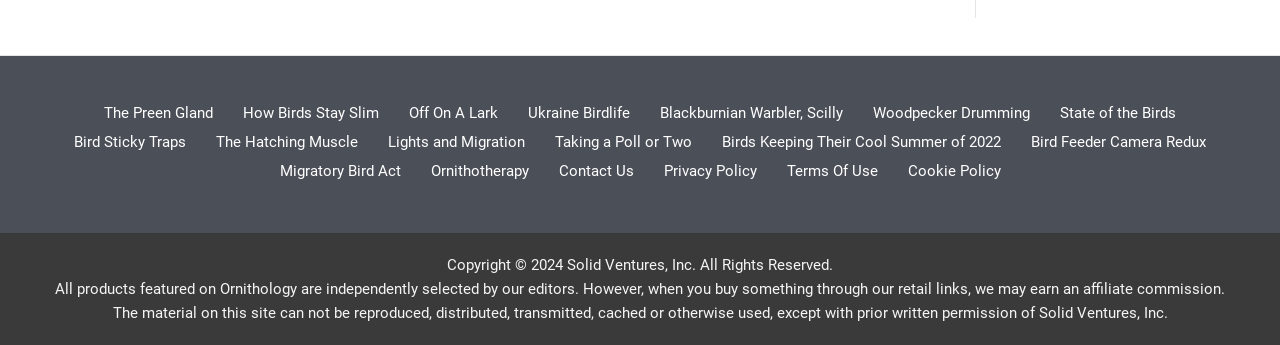What is the purpose of the 'Contact Us' link?
Based on the content of the image, thoroughly explain and answer the question.

The 'Contact Us' link is likely intended to allow users to get in touch with the website administrators or owners, perhaps to provide feedback, ask questions, or request information. Its placement in the navigation menu suggests that it is a primary point of contact for users.